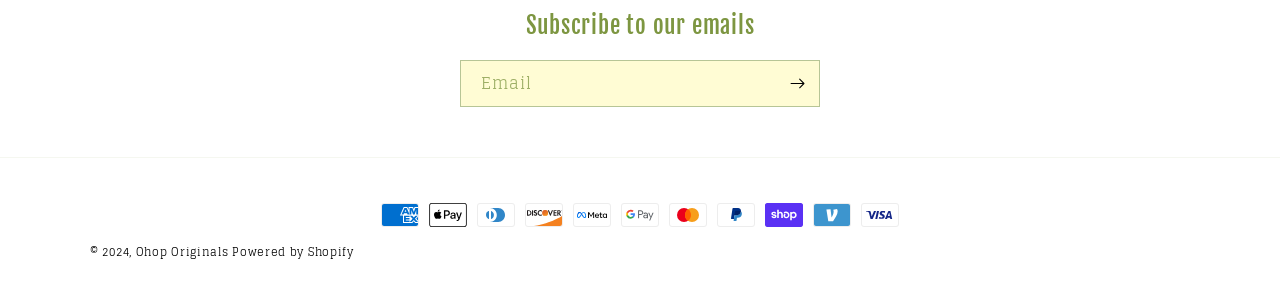Answer the question in a single word or phrase:
What is the button below the textbox for?

Subscribe